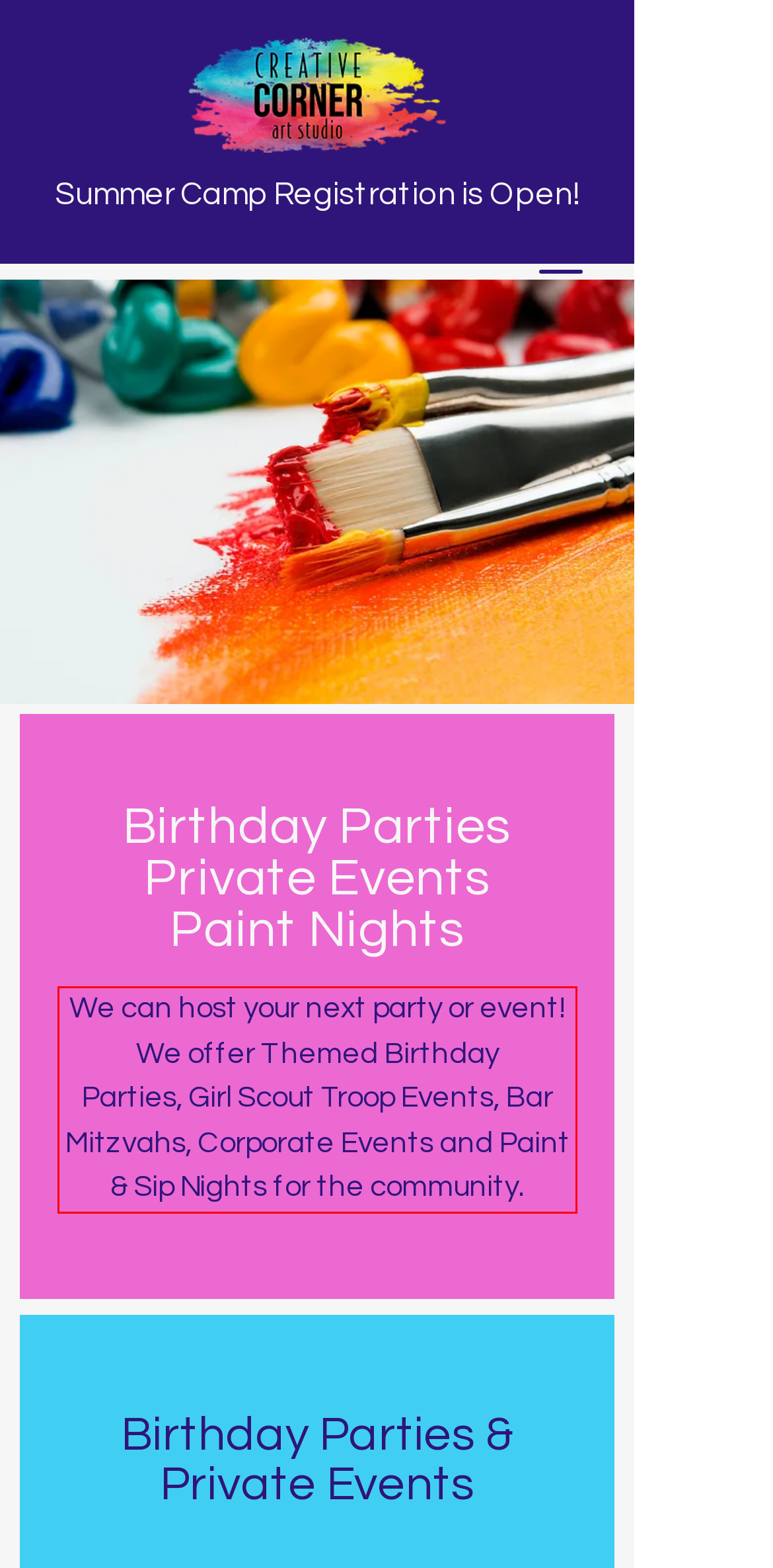Identify and extract the text within the red rectangle in the screenshot of the webpage.

We can host your next party or event! We offer Themed Birthday Parties, Girl Scout Troop Events, Bar Mitzvahs, Corporate Events and Paint & Sip Nights for the community.